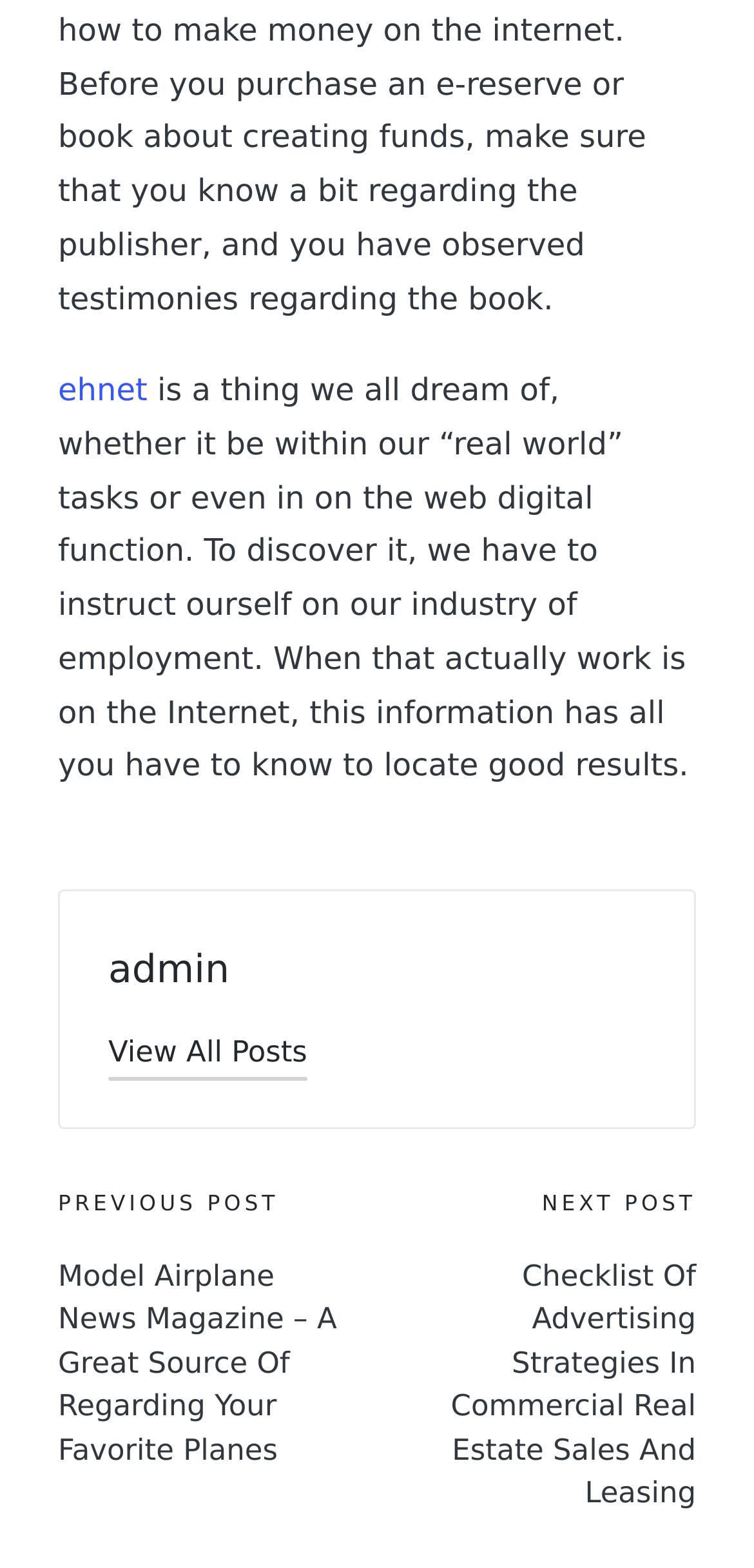From the screenshot, find the bounding box of the UI element matching this description: "View All Posts". Supply the bounding box coordinates in the form [left, top, right, bottom], each a float between 0 and 1.

[0.144, 0.655, 0.408, 0.688]